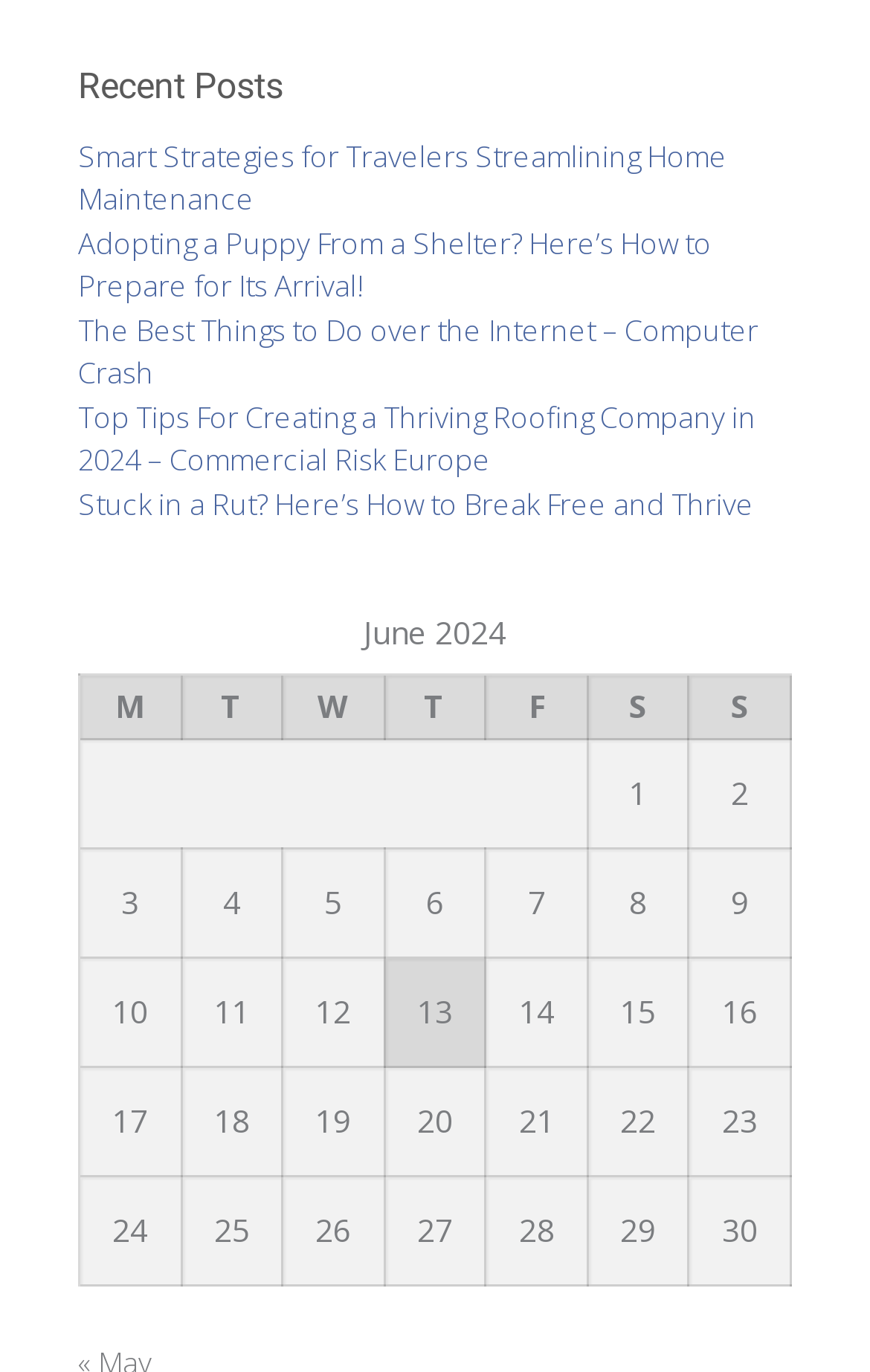Locate the bounding box coordinates of the area that needs to be clicked to fulfill the following instruction: "Check posts published on June 12, 2024". The coordinates should be in the format of four float numbers between 0 and 1, namely [left, top, right, bottom].

[0.363, 0.722, 0.404, 0.753]